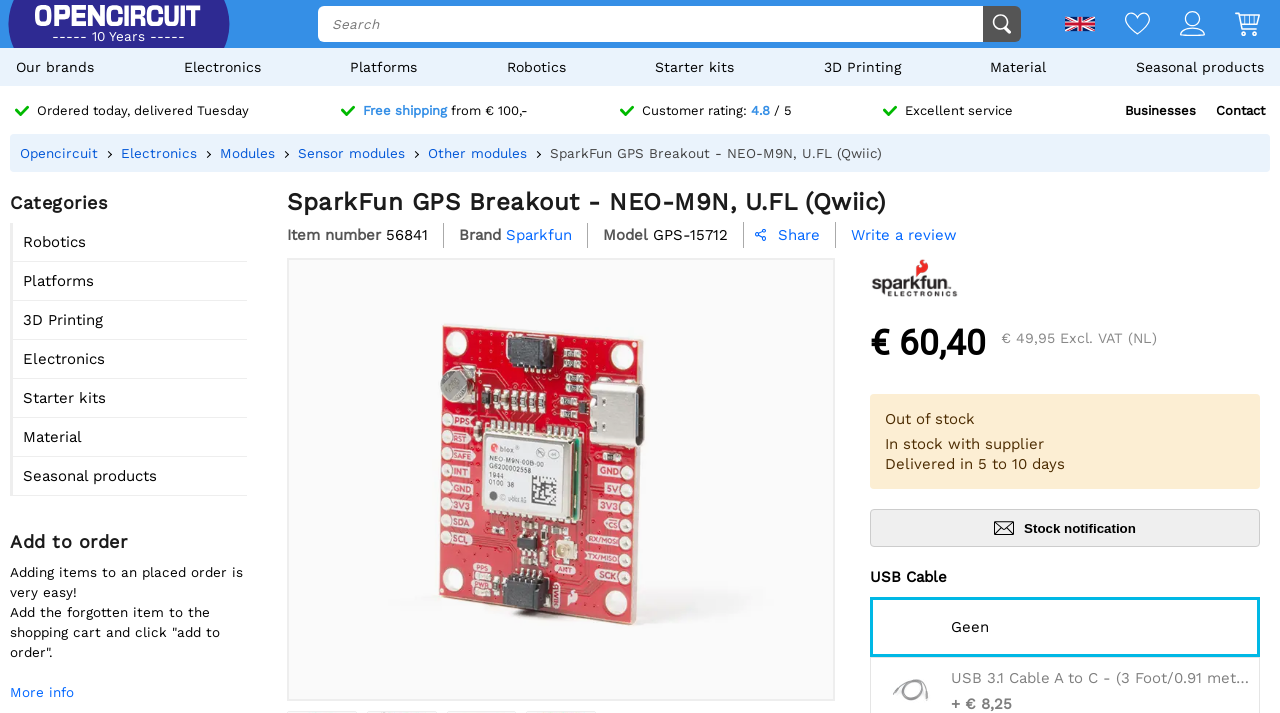Please indicate the bounding box coordinates for the clickable area to complete the following task: "Click on the 'SparkFun GPS Breakout - NEO-M9N, U.FL (Qwiic)' link". The coordinates should be specified as four float numbers between 0 and 1, i.e., [left, top, right, bottom].

[0.43, 0.203, 0.689, 0.226]